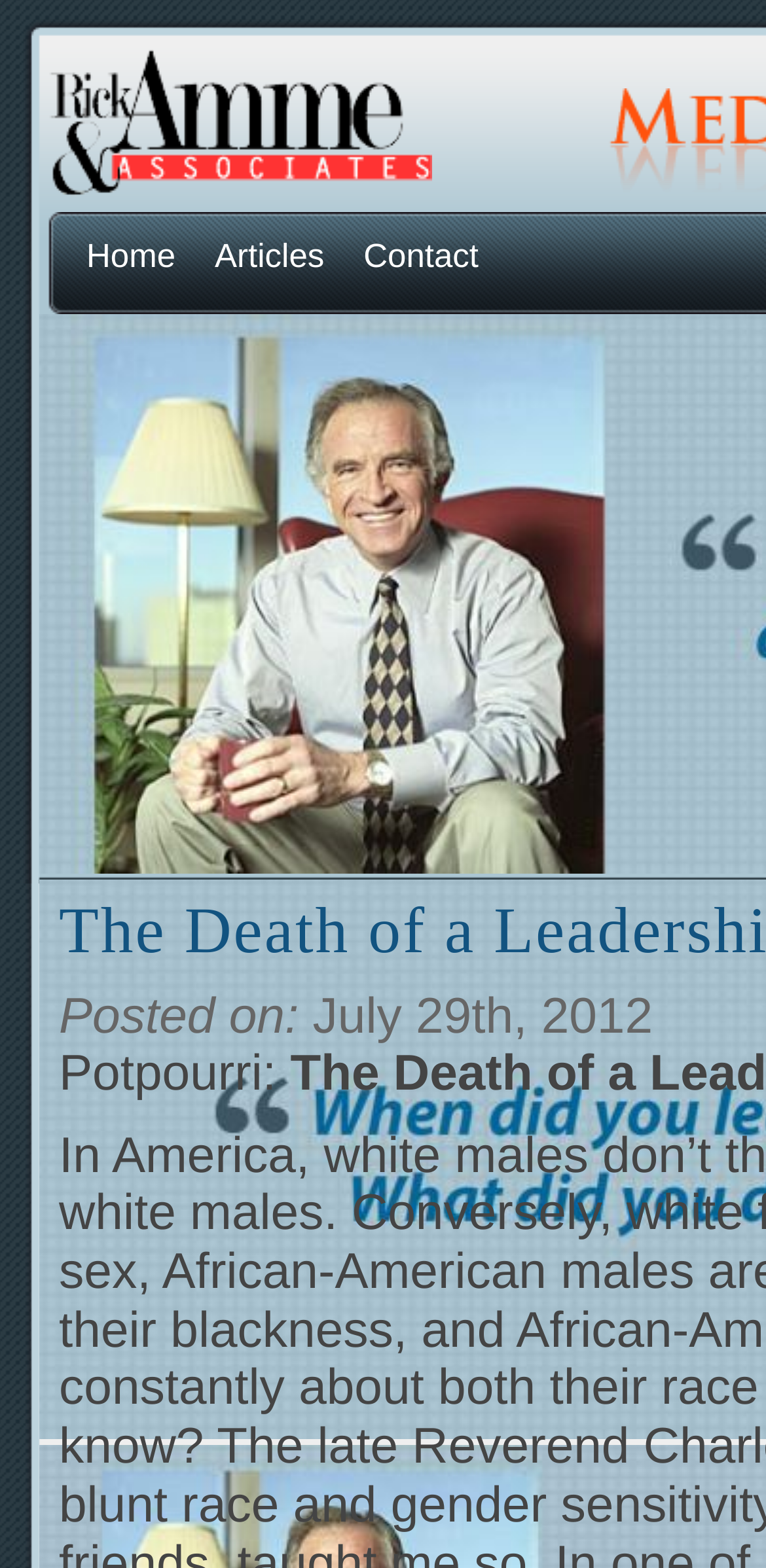Look at the image and give a detailed response to the following question: What is the date of the posted article?

I found the date of the posted article by looking at the StaticText element 'July 29th, 2012' which is located below the 'Posted on:' text. This suggests that the date of the posted article is 'July 29th, 2012'.